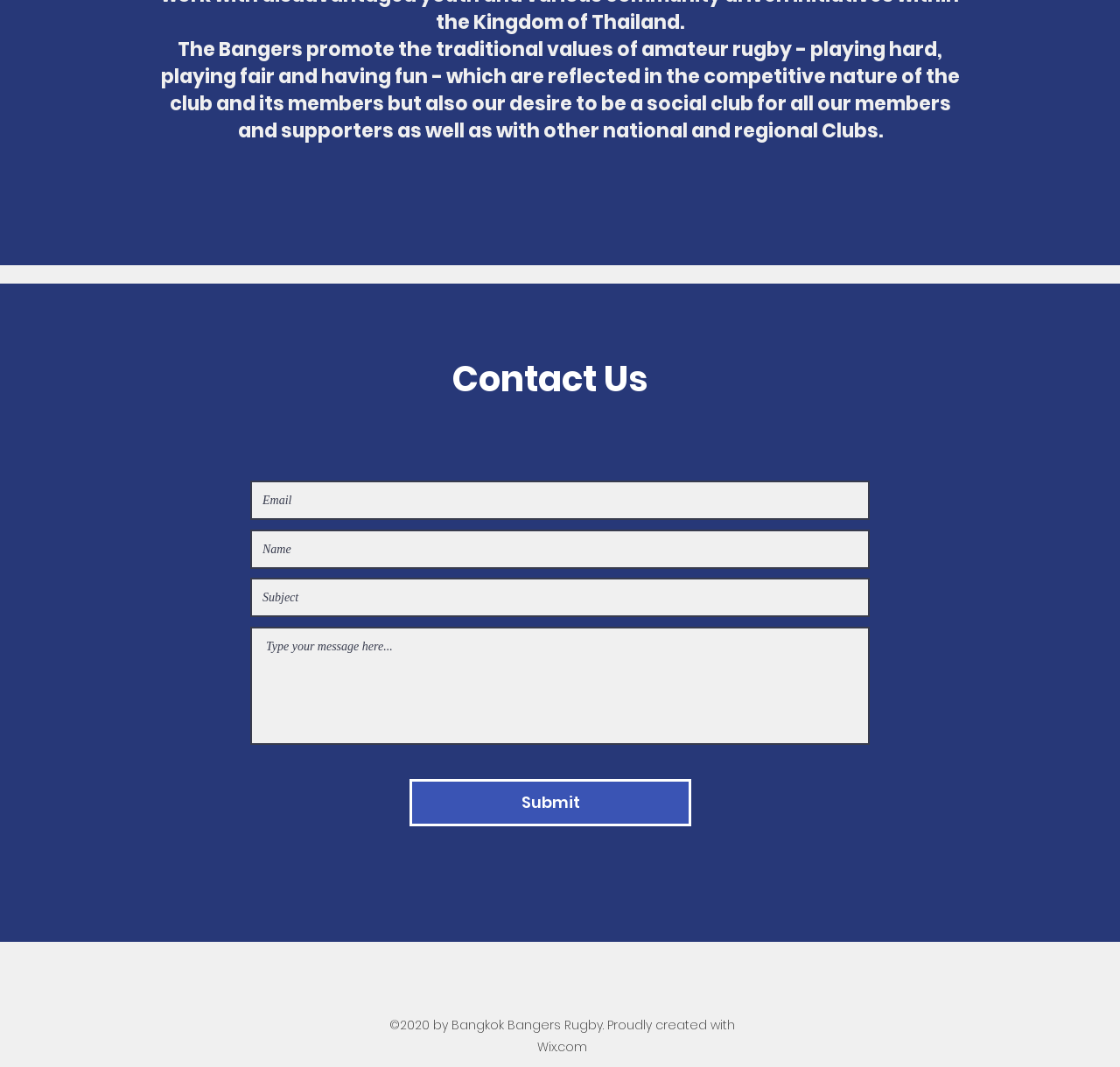Using the given element description, provide the bounding box coordinates (top-left x, top-left y, bottom-right x, bottom-right y) for the corresponding UI element in the screenshot: What a Resource!

None